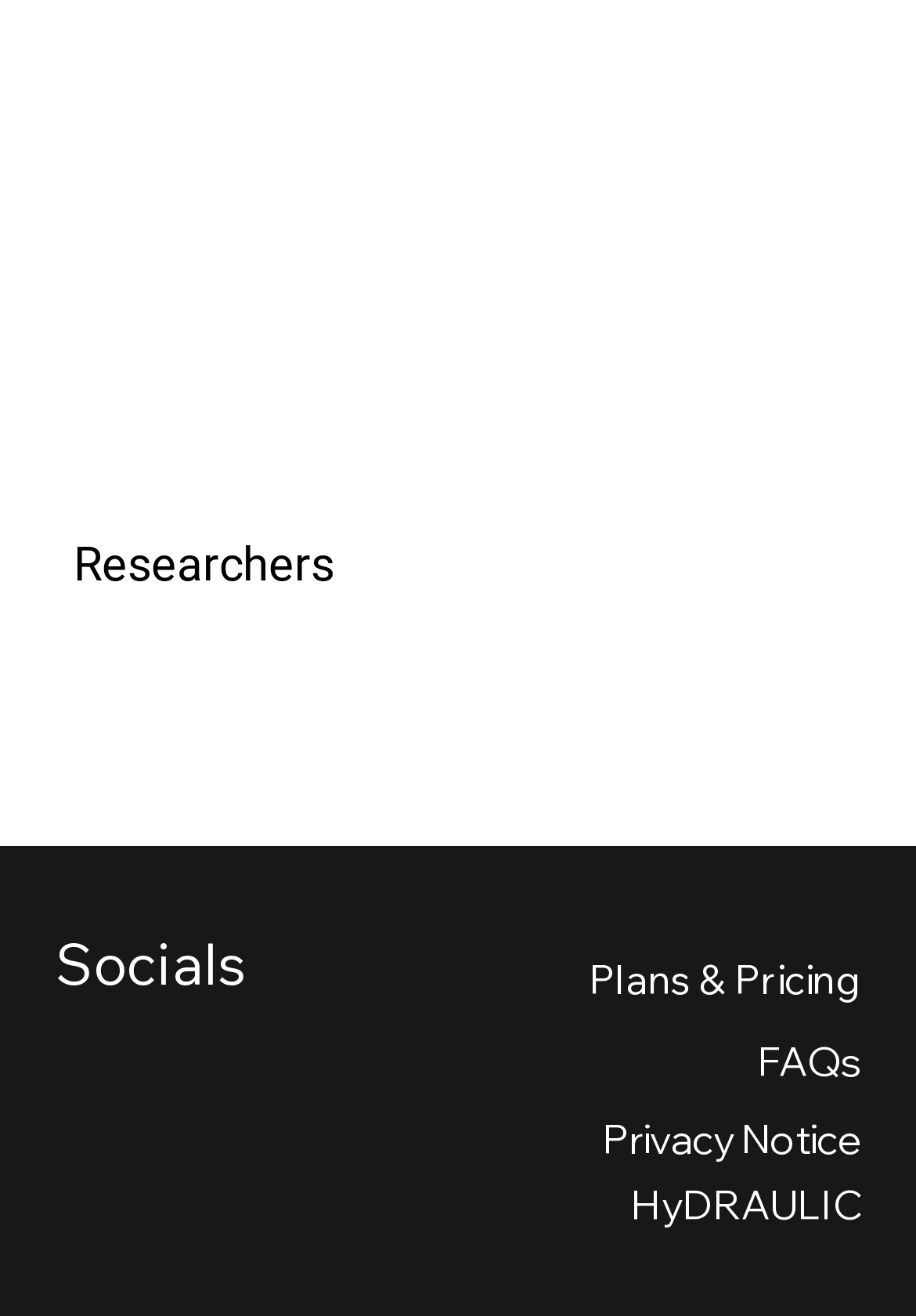What is the last link in the social media list?
Observe the image and answer the question with a one-word or short phrase response.

LinkedIn